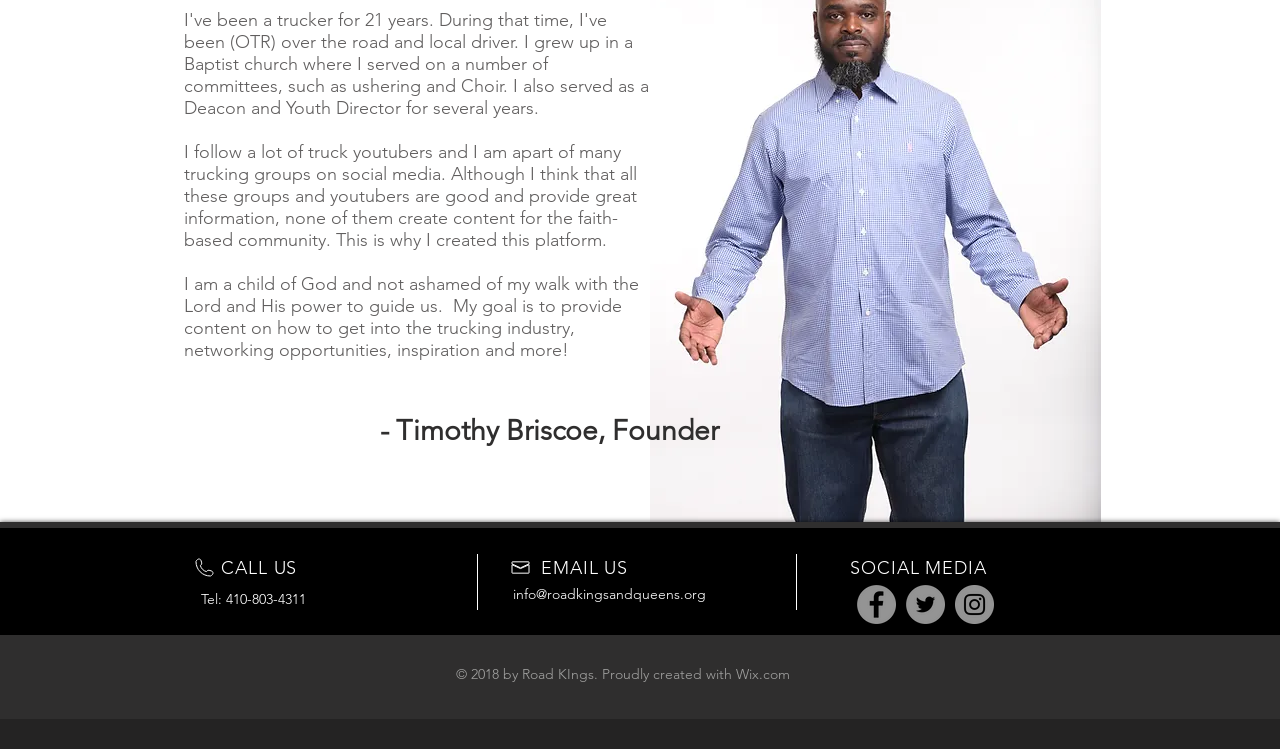Identify the bounding box of the UI element that matches this description: "aria-label="Twitter - Grey Circle"".

[0.708, 0.781, 0.738, 0.833]